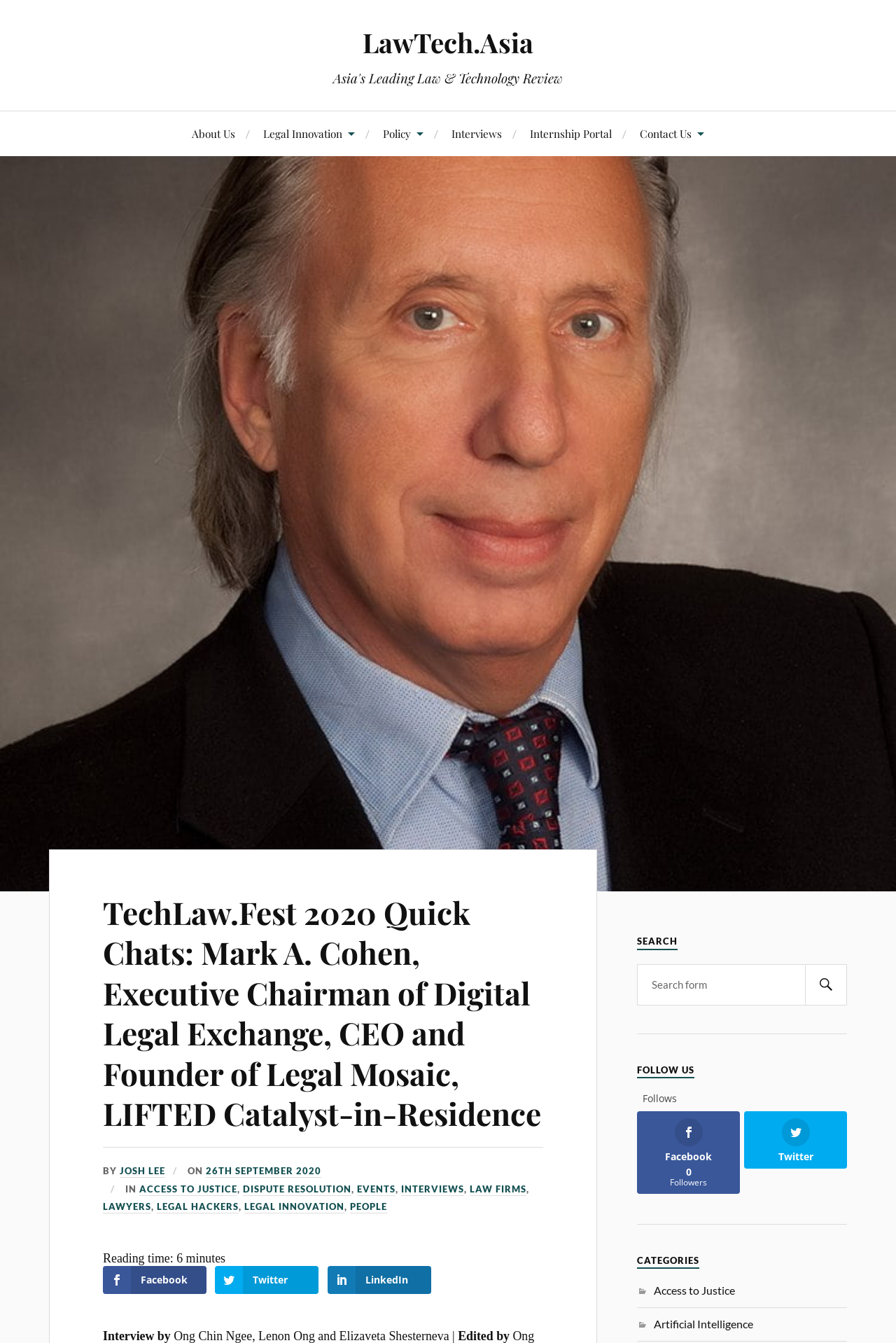Based on the element description, predict the bounding box coordinates (top-left x, top-left y, bottom-right x, bottom-right y) for the UI element in the screenshot: 26th September 2020

[0.23, 0.868, 0.359, 0.877]